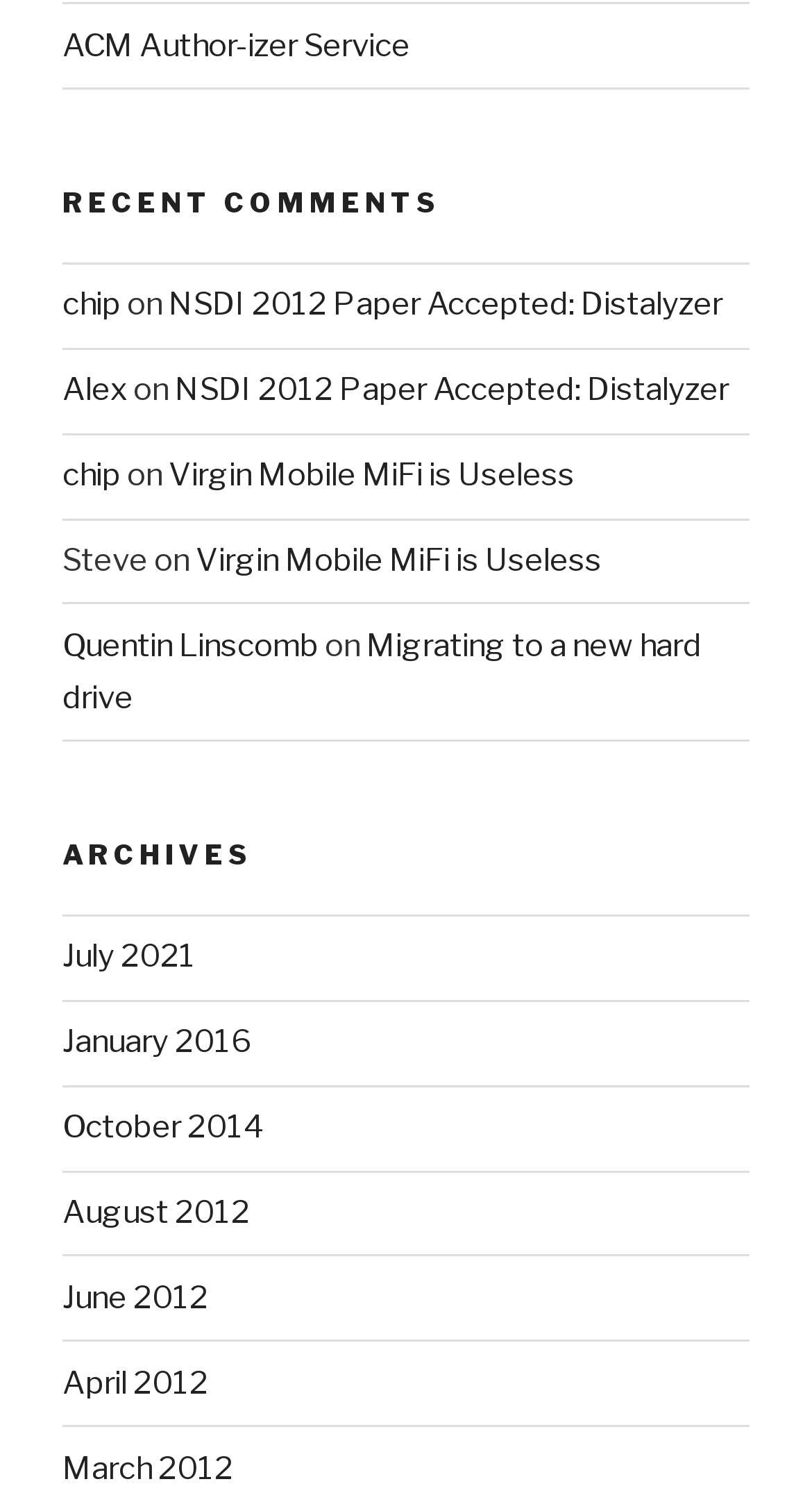Determine the bounding box coordinates of the clickable element to complete this instruction: "visit ACM Author-izer Service". Provide the coordinates in the format of four float numbers between 0 and 1, [left, top, right, bottom].

[0.077, 0.018, 0.505, 0.043]